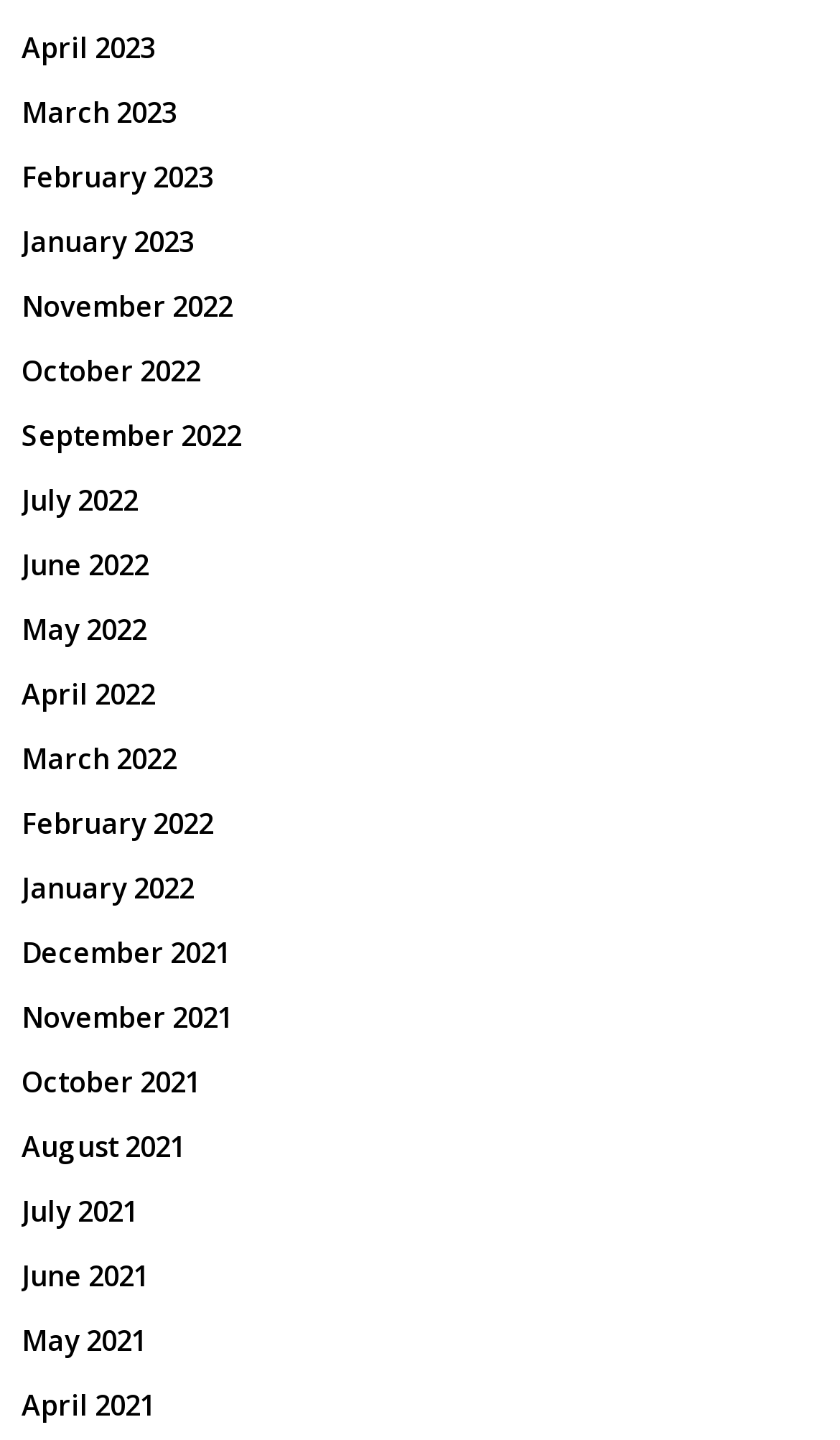Please identify the bounding box coordinates of the area that needs to be clicked to fulfill the following instruction: "browse June 2021."

[0.026, 0.864, 0.177, 0.909]